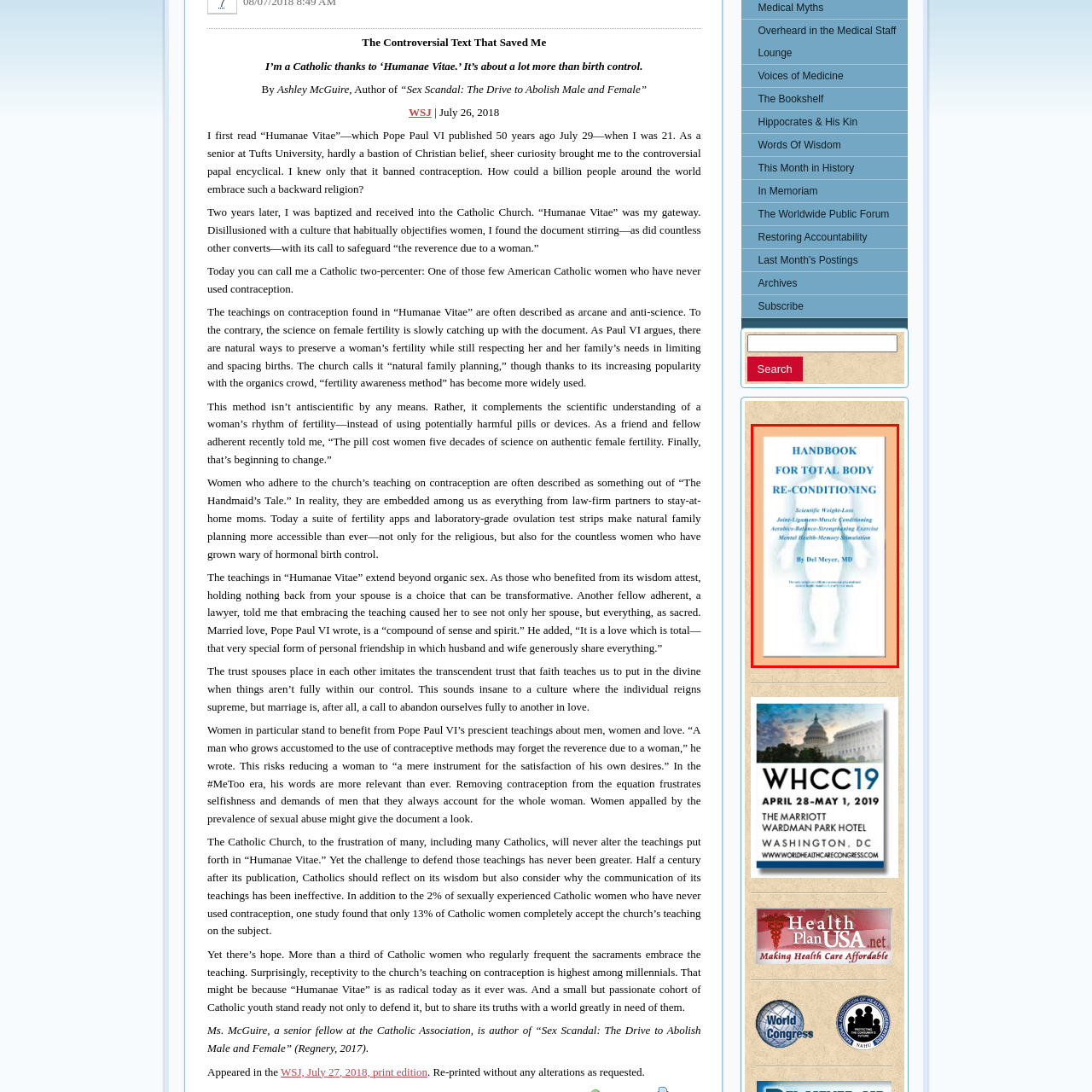What is the background color of the book cover?
Analyze the image highlighted by the red bounding box and give a detailed response to the question using the information from the image.

The cover of the book has a light blue background, which provides a subtle and calming tone, fitting for a book focused on health and wellness.